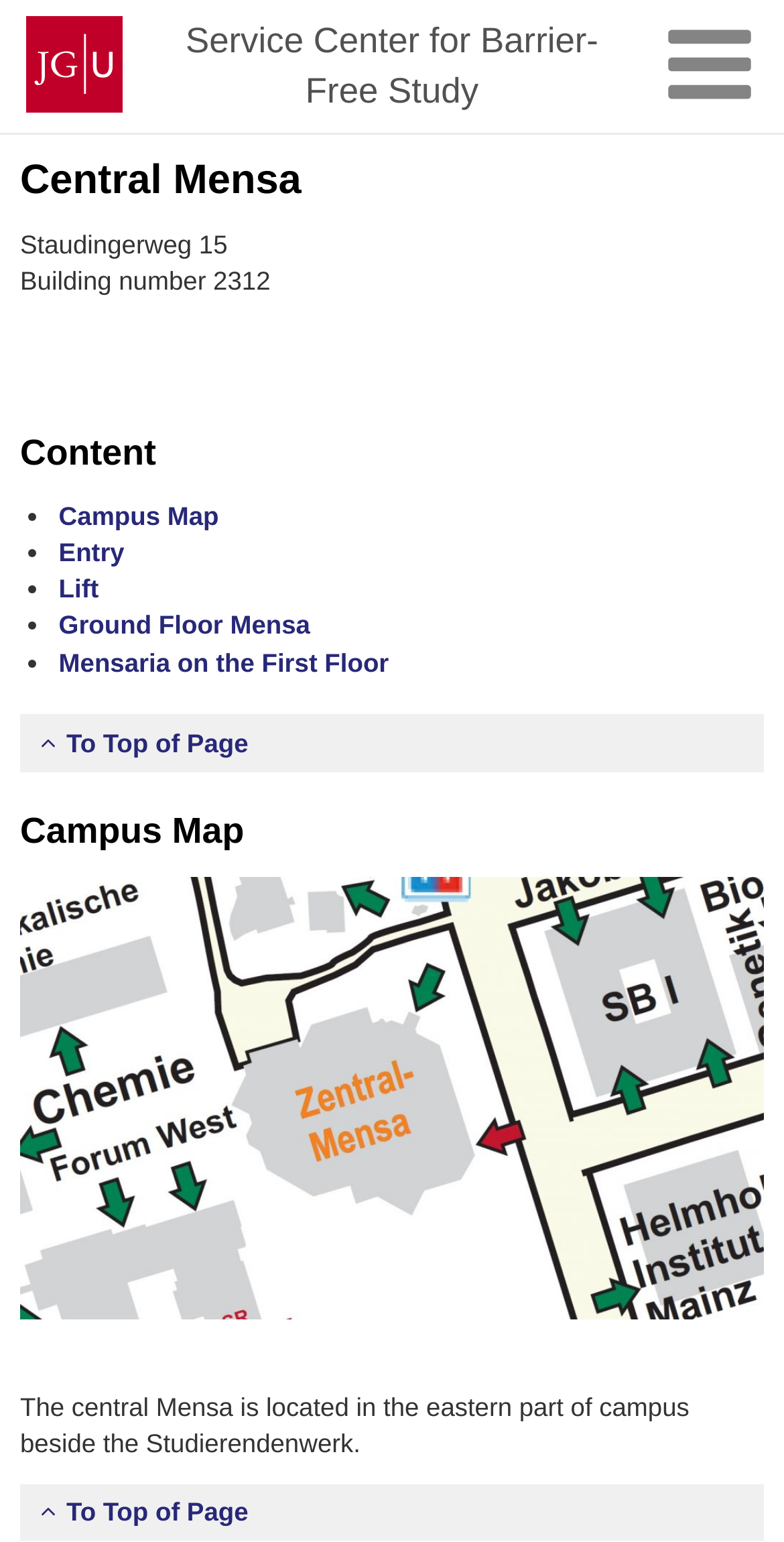Bounding box coordinates are specified in the format (top-left x, top-left y, bottom-right x, bottom-right y). All values are floating point numbers bounded between 0 and 1. Please provide the bounding box coordinate of the region this sentence describes: Entry

[0.075, 0.348, 0.159, 0.368]